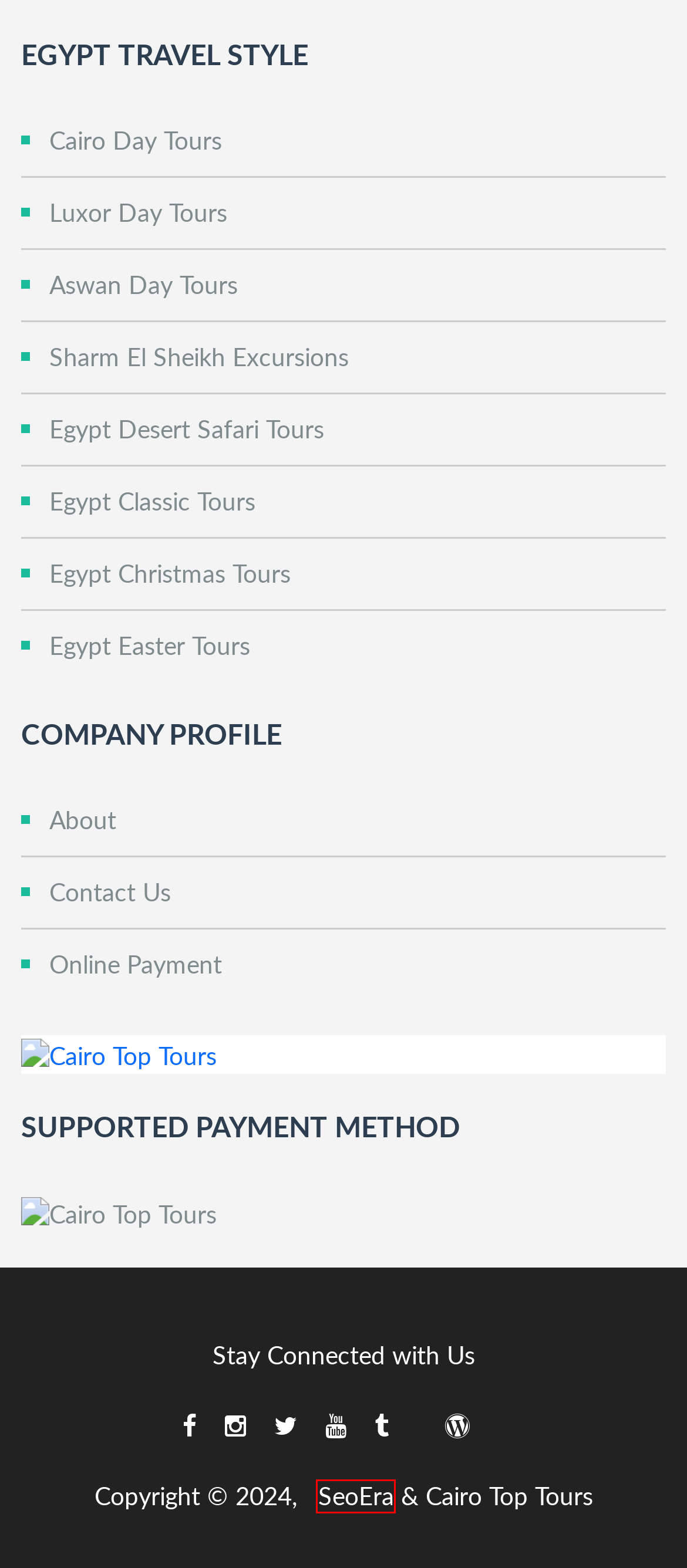Inspect the provided webpage screenshot, concentrating on the element within the red bounding box. Select the description that best represents the new webpage after you click the highlighted element. Here are the candidates:
A. Aswan Day Tours and Trips | Enjoy your Excursions in Aswan
B. Egypt Christmas Tours: Christmas Holidays & New Year in Egypt
C. Luxor Day Tours | Luxor Excursions | Luxor Day Trips | Luxor Sightseeing
D. Cairo Sightseeing Tours | Cairo Excursions | Cairo Day trips
E. SeoEra: SEO & Web Design Company in Egypt
F. Egypt Desert Safari Tours: Desert Safari Egypt Packages
G. Egypt Easter Tour Packages: Enjoy Egypt Easter Holidays
H. Payment Online - Cairo Top Tours

E